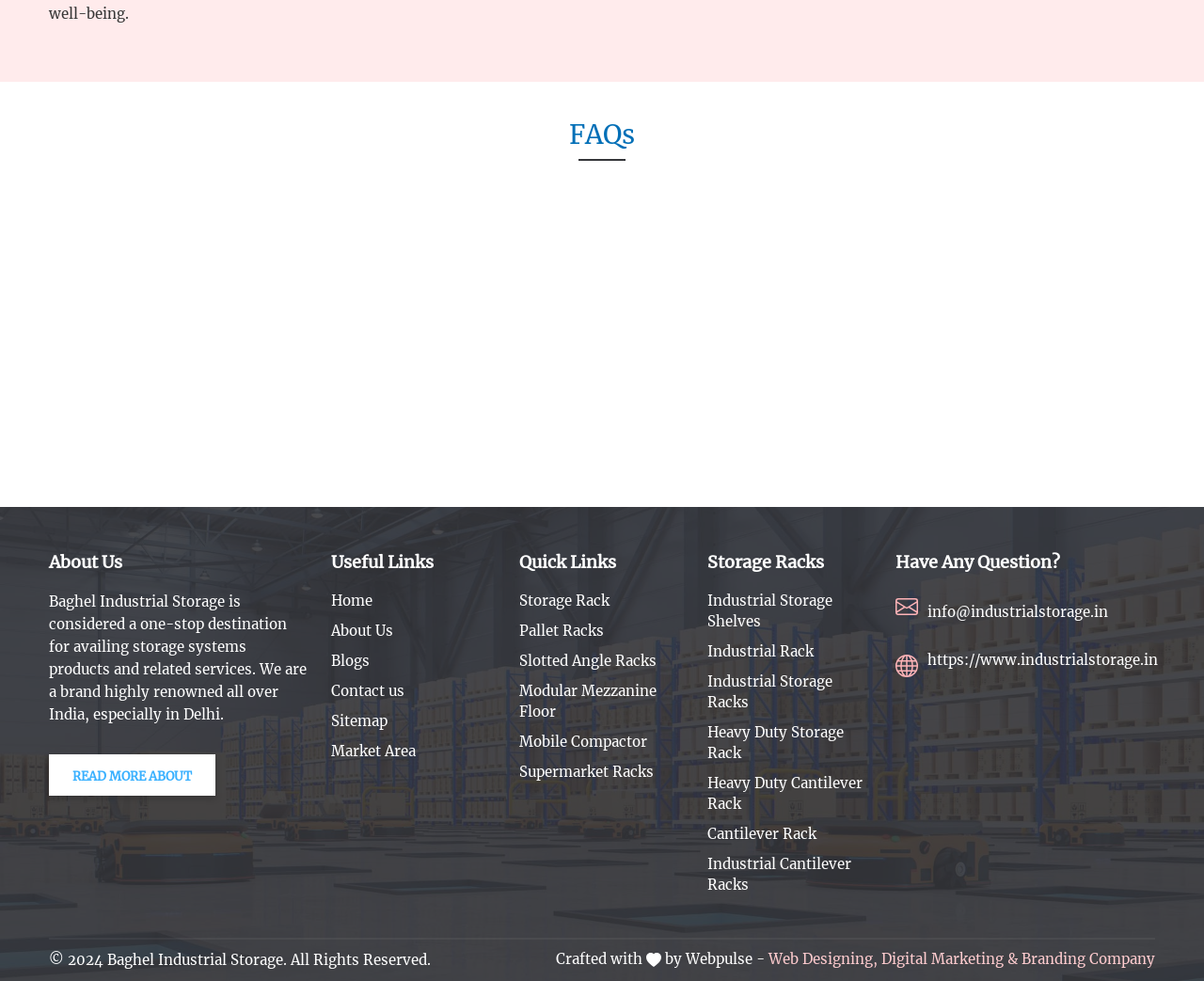Respond concisely with one word or phrase to the following query:
What is the link to contact the company?

info@industrialstorage.in